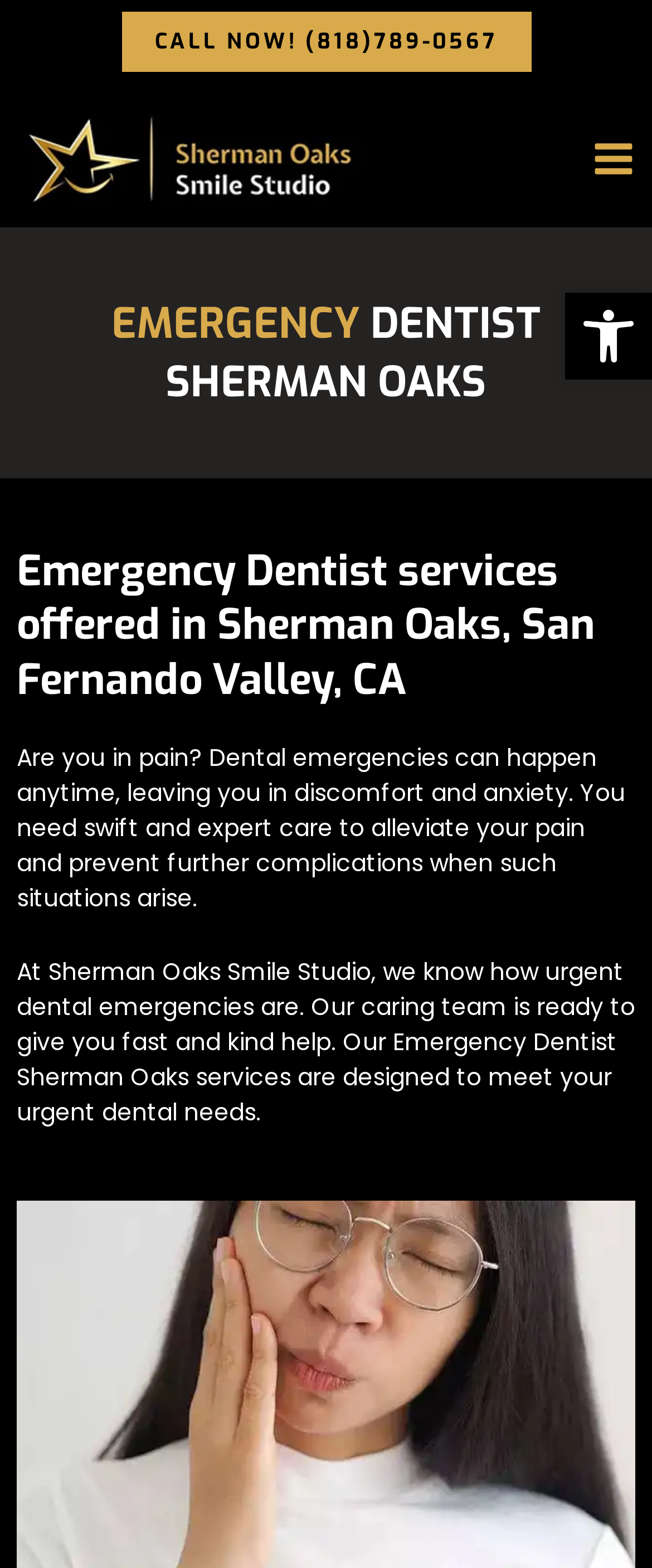Find the coordinates for the bounding box of the element with this description: "Open toolbar".

[0.867, 0.187, 1.0, 0.242]